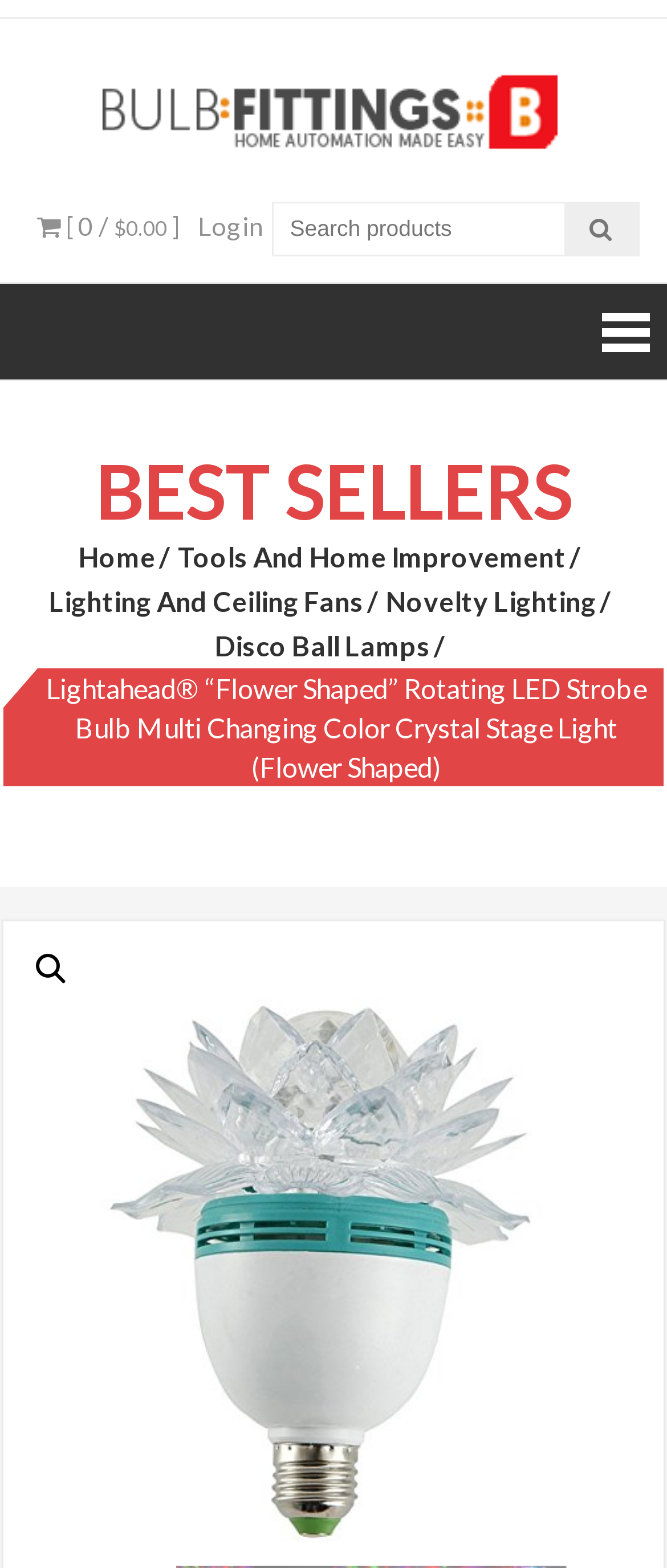For the given element description Tools and Home Improvement, determine the bounding box coordinates of the UI element. The coordinates should follow the format (top-left x, top-left y, bottom-right x, bottom-right y) and be within the range of 0 to 1.

[0.267, 0.342, 0.874, 0.367]